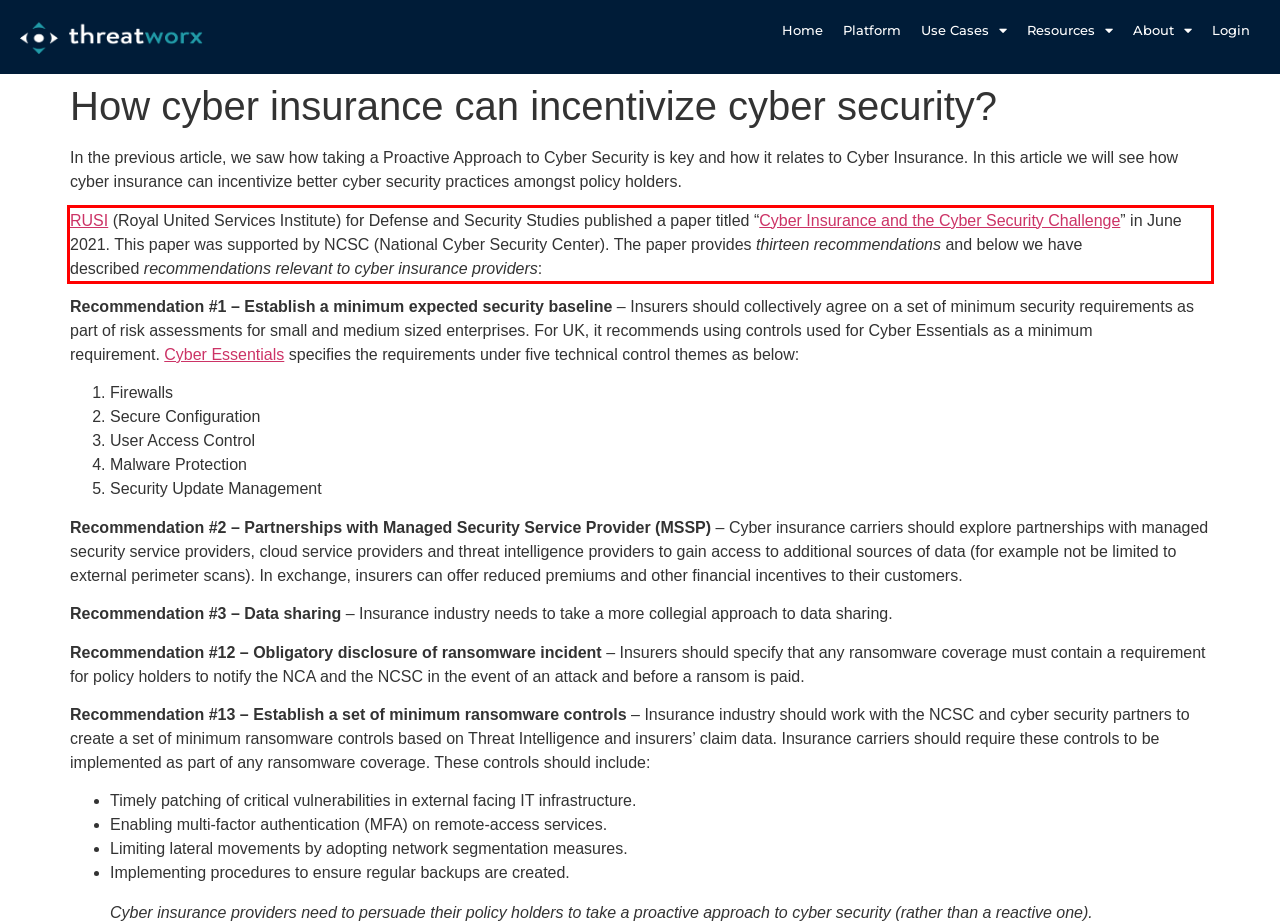You have a screenshot of a webpage with a red bounding box. Identify and extract the text content located inside the red bounding box.

RUSI (Royal United Services Institute) for Defense and Security Studies published a paper titled “Cyber Insurance and the Cyber Security Challenge” in June 2021. This paper was supported by NCSC (National Cyber Security Center). The paper provides thirteen recommendations and below we have described recommendations relevant to cyber insurance providers: